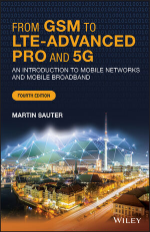Please examine the image and answer the question with a detailed explanation:
What does the network of lines and nodes on the cover represent?

The caption explains that the network of interconnected lines and nodes overlaid on the image represents the complex architectures of contemporary mobile networks, which is a key aspect of the book's focus on mobile communications.